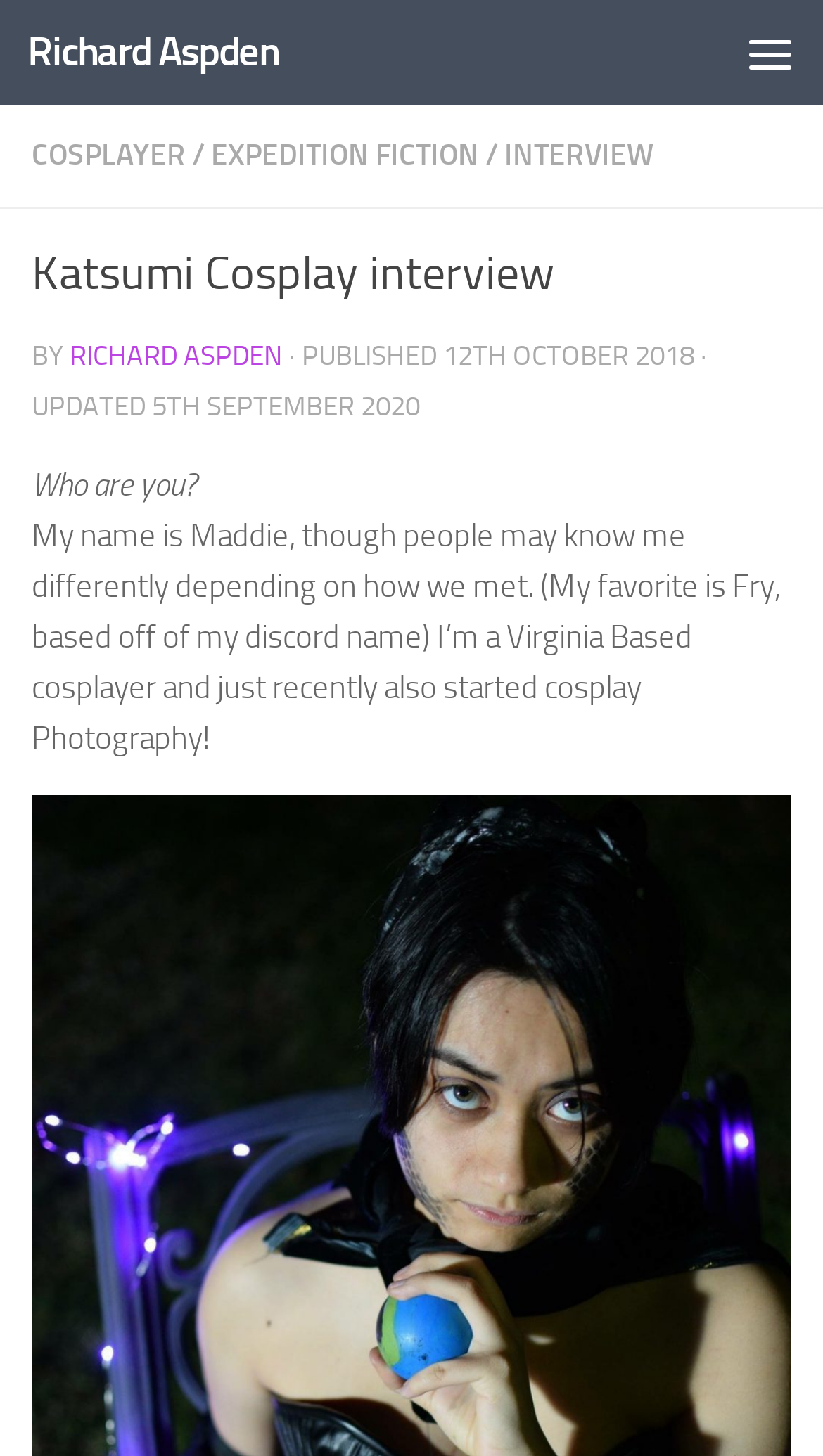What is the date of the interview?
Please give a detailed answer to the question using the information shown in the image.

The answer can be found in the text '12TH OCTOBER 2018' which is located below the heading 'Katsumi Cosplay interview' and is part of the publication information.